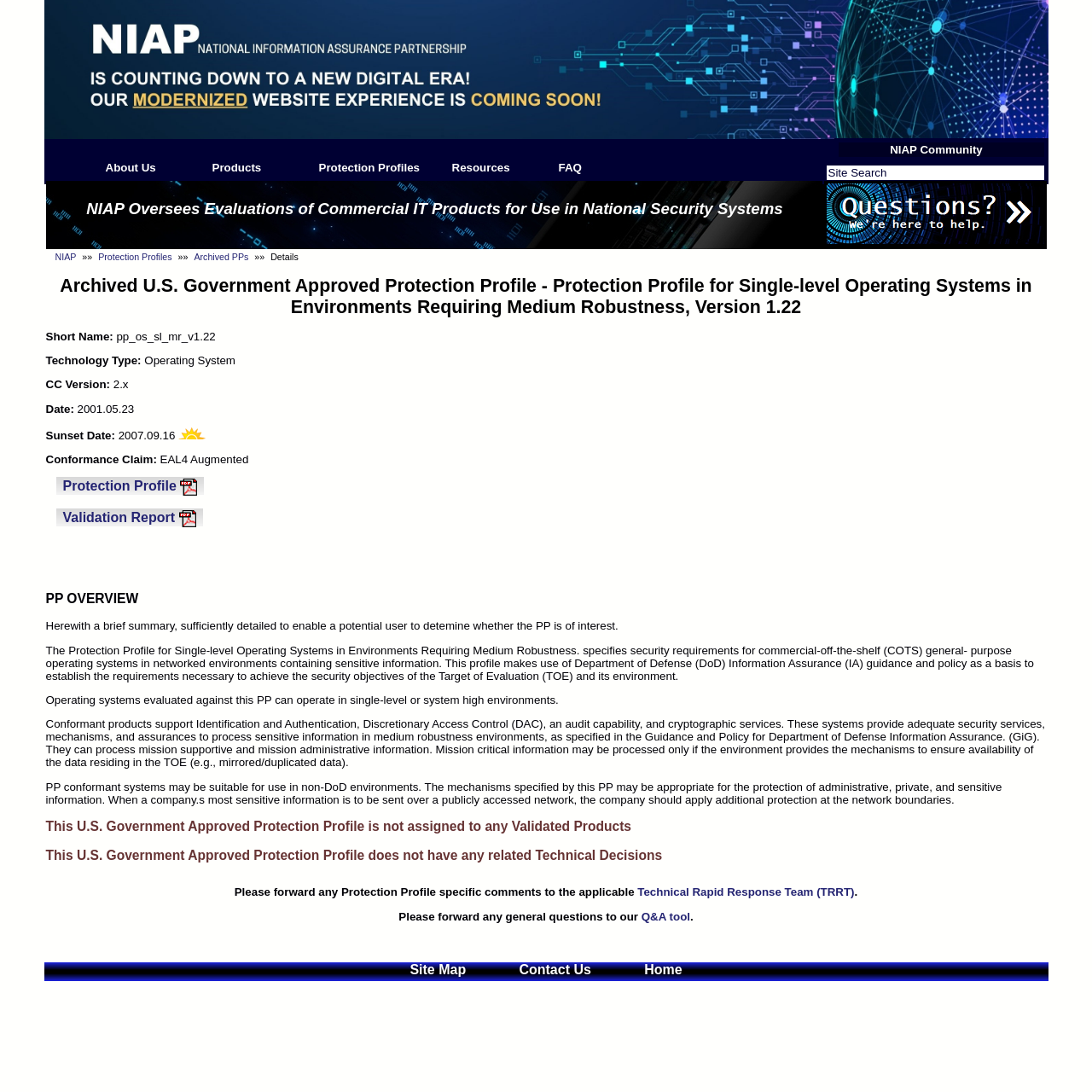Determine the bounding box coordinates for the element that should be clicked to follow this instruction: "Click on the 'FAQ' link". The coordinates should be given as four float numbers between 0 and 1, in the format [left, top, right, bottom].

[0.511, 0.147, 0.608, 0.159]